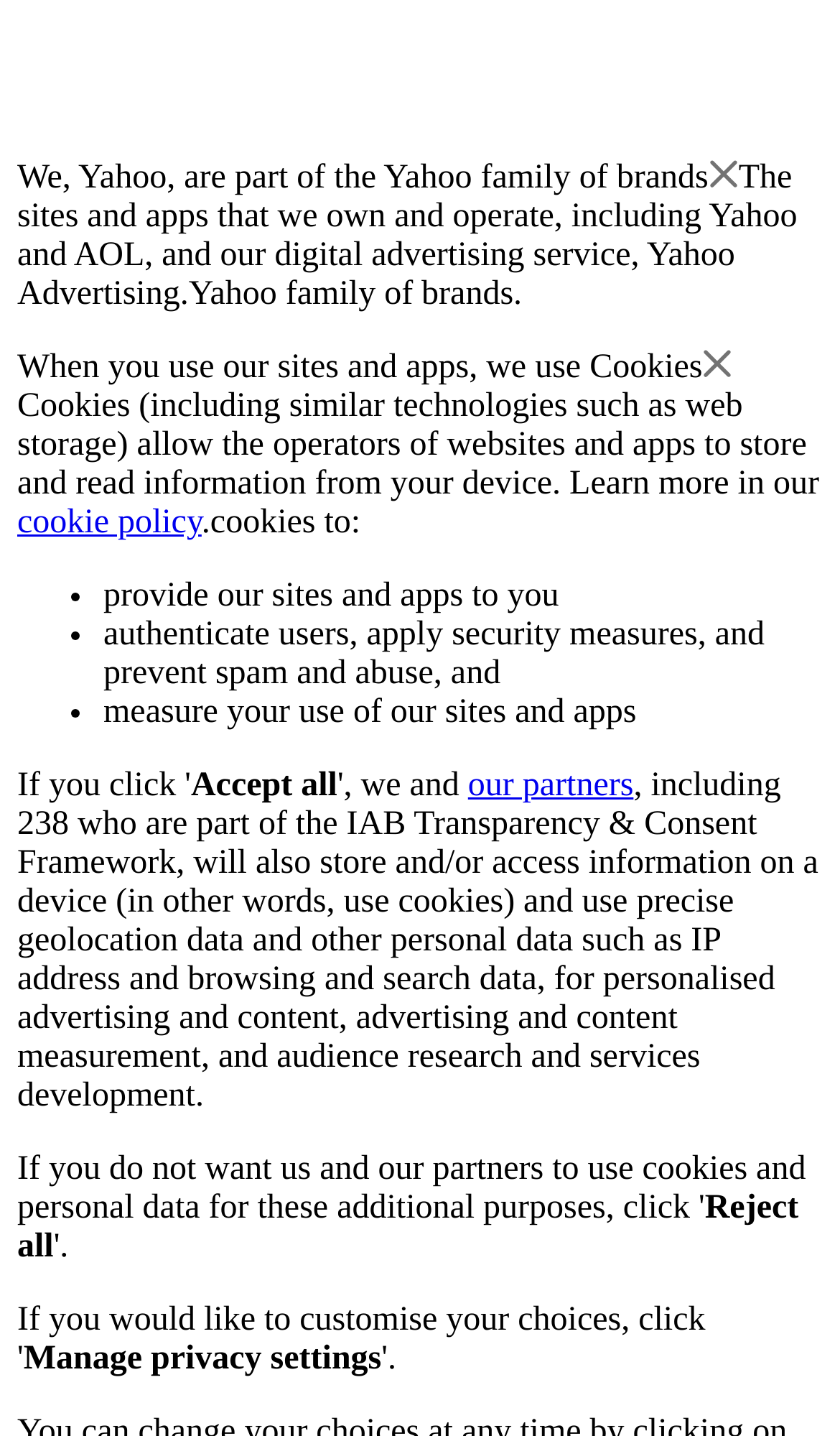Give a concise answer using one word or a phrase to the following question:
What is Yahoo part of?

Yahoo family of brands